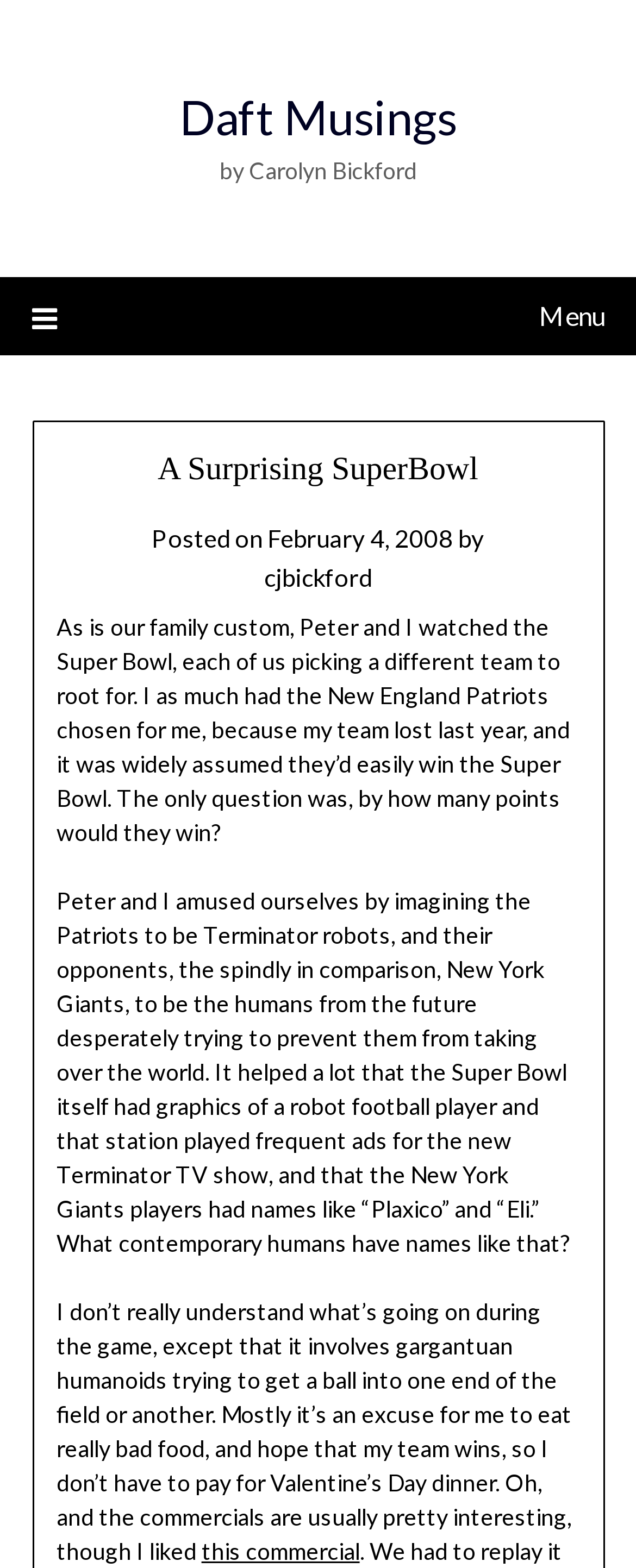Extract the bounding box coordinates for the HTML element that matches this description: "February 4, 2008". The coordinates should be four float numbers between 0 and 1, i.e., [left, top, right, bottom].

[0.421, 0.333, 0.713, 0.352]